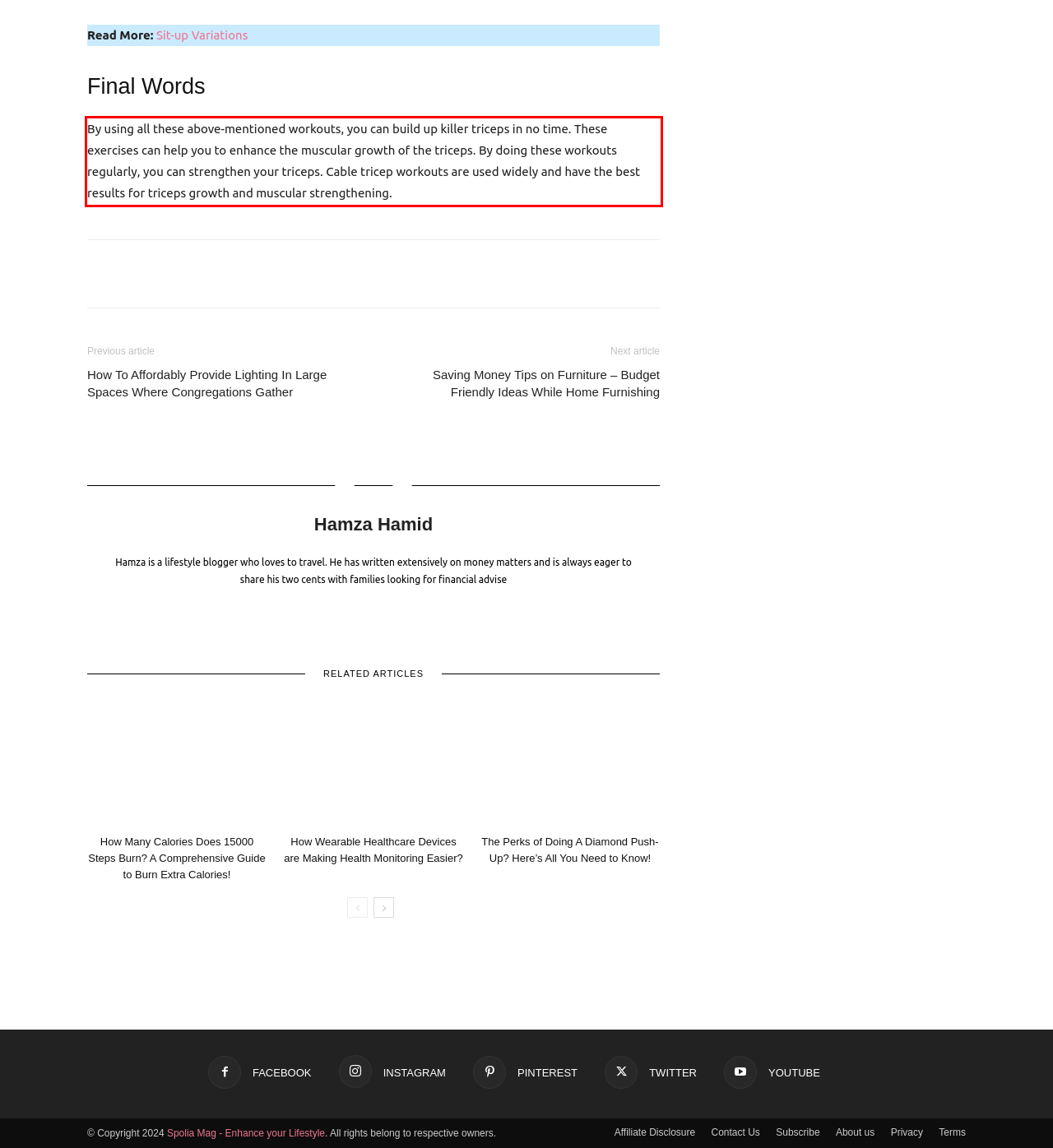Extract and provide the text found inside the red rectangle in the screenshot of the webpage.

By using all these above-mentioned workouts, you can build up killer triceps in no time. These exercises can help you to enhance the muscular growth of the triceps. By doing these workouts regularly, you can strengthen your triceps. Cable tricep workouts are used widely and have the best results for triceps growth and muscular strengthening.